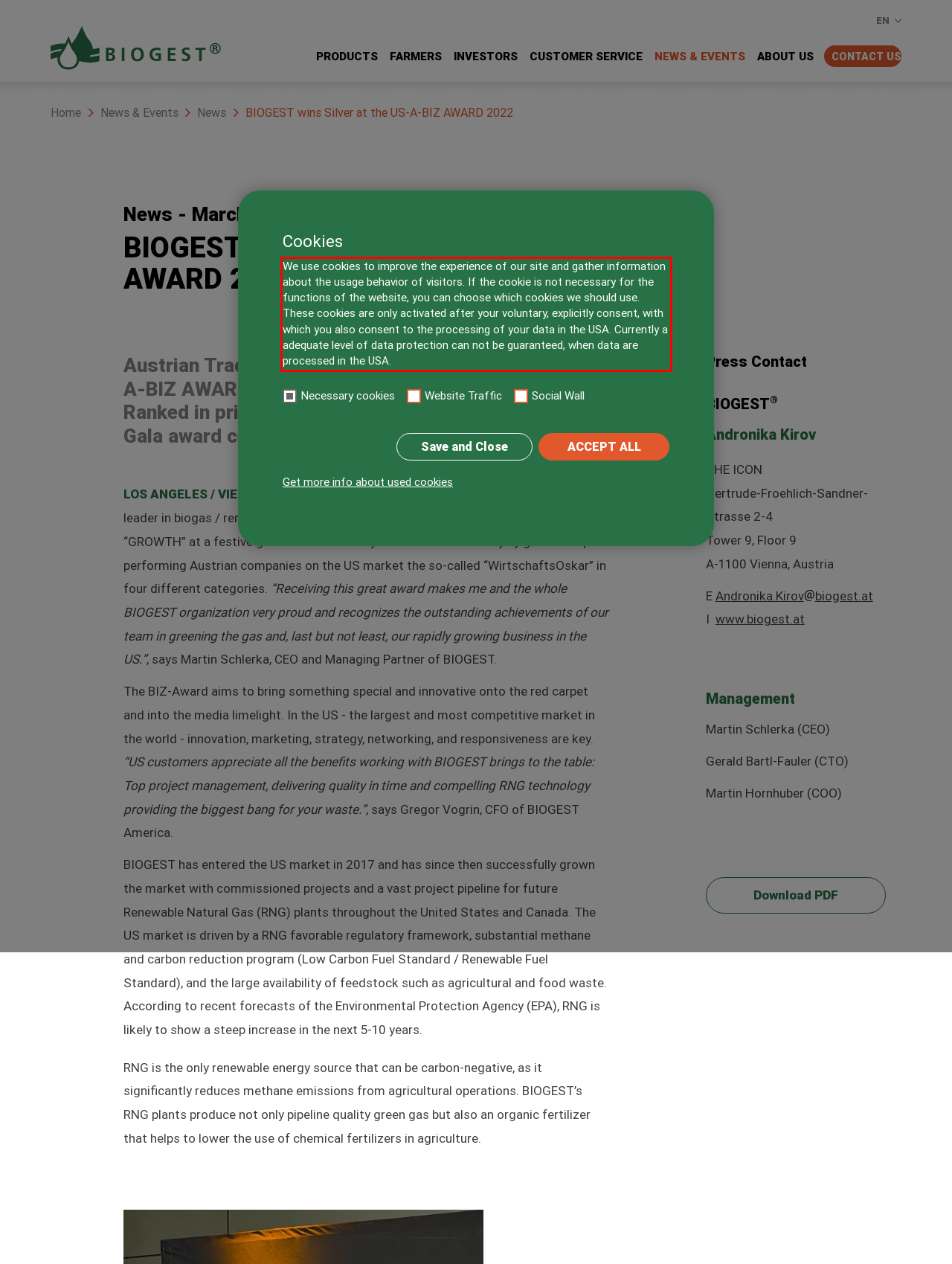Please identify the text within the red rectangular bounding box in the provided webpage screenshot.

We use cookies to improve the experience of our site and gather information about the usage behavior of visitors. If the cookie is not necessary for the functions of the website, you can choose which cookies we should use. These cookies are only activated after your voluntary, explicitly consent, with which you also consent to the processing of your data in the USA. Currently a adequate level of data protection can not be guaranteed, when data are processed in the USA.